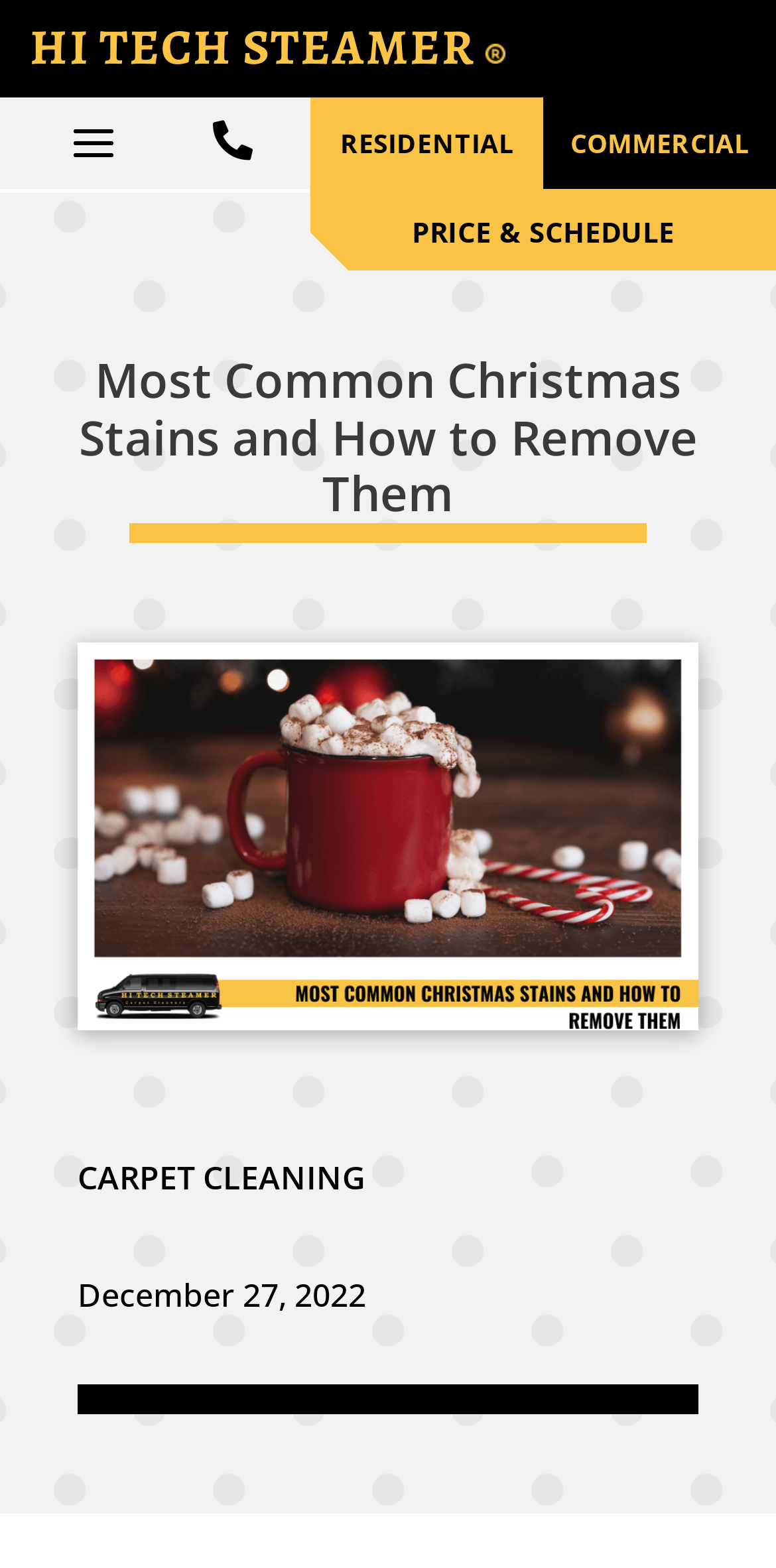How many links are there in the top navigation bar?
Relying on the image, give a concise answer in one word or a brief phrase.

4